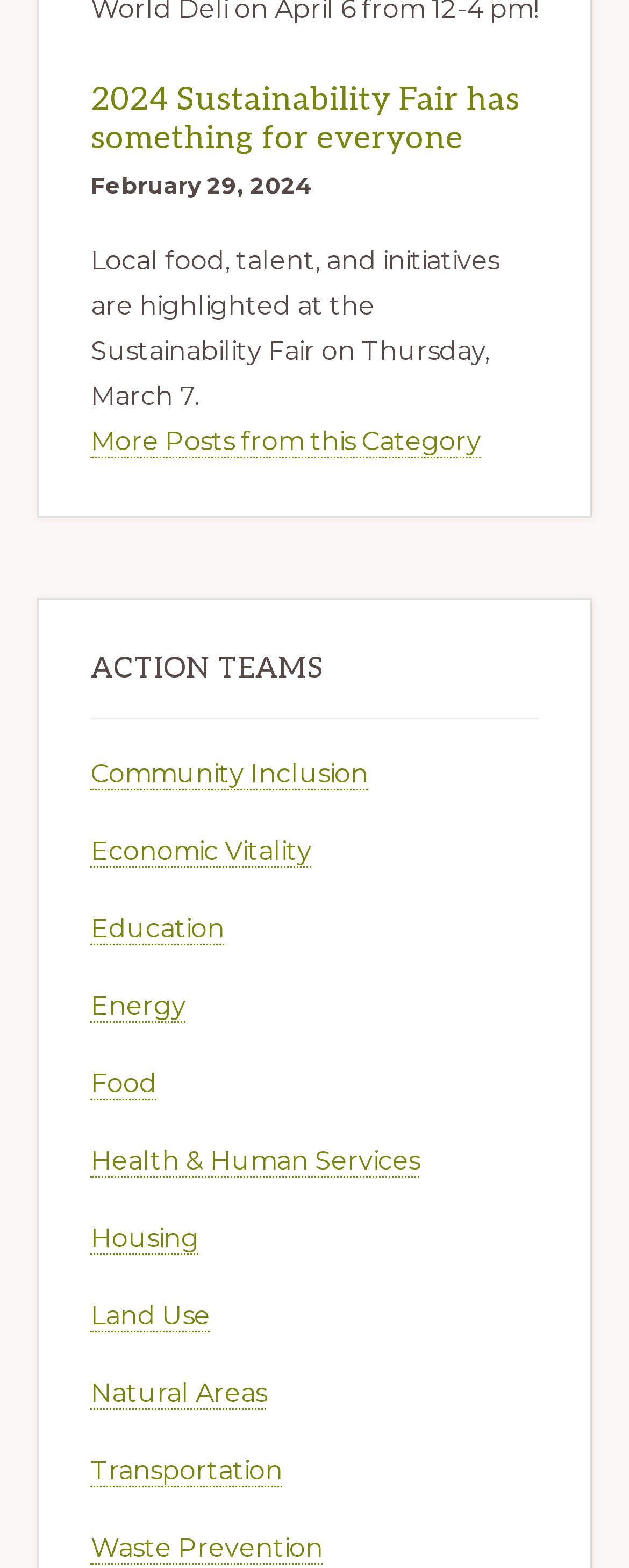What is the name of the event mentioned in the main heading?
Please elaborate on the answer to the question with detailed information.

I read the main heading '2024 Sustainability Fair has something for everyone' and extracted the name of the event, which is '2024 Sustainability Fair'.